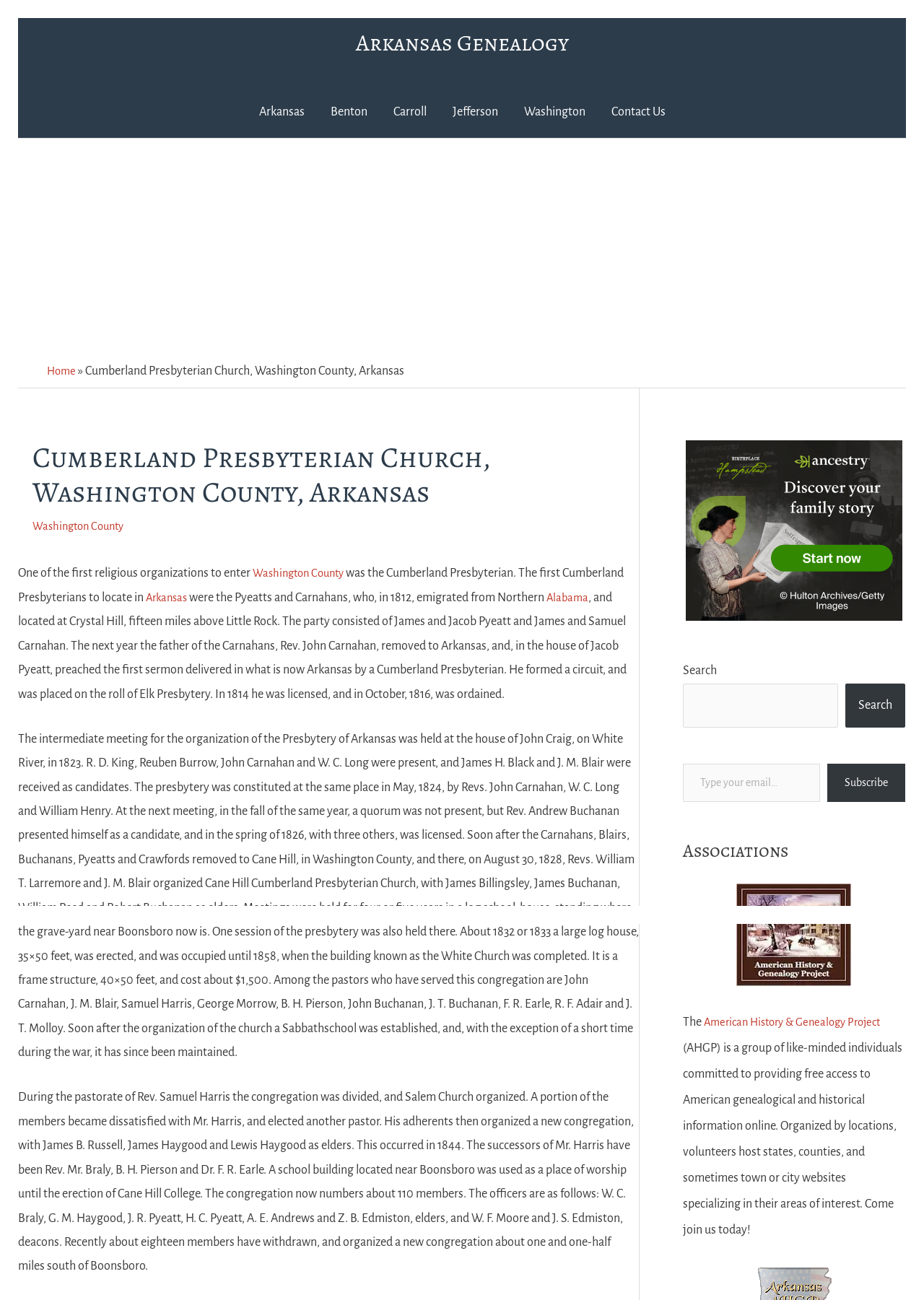Identify the bounding box for the element characterized by the following description: "alt="AHGP Logo"".

[0.797, 0.718, 0.922, 0.728]